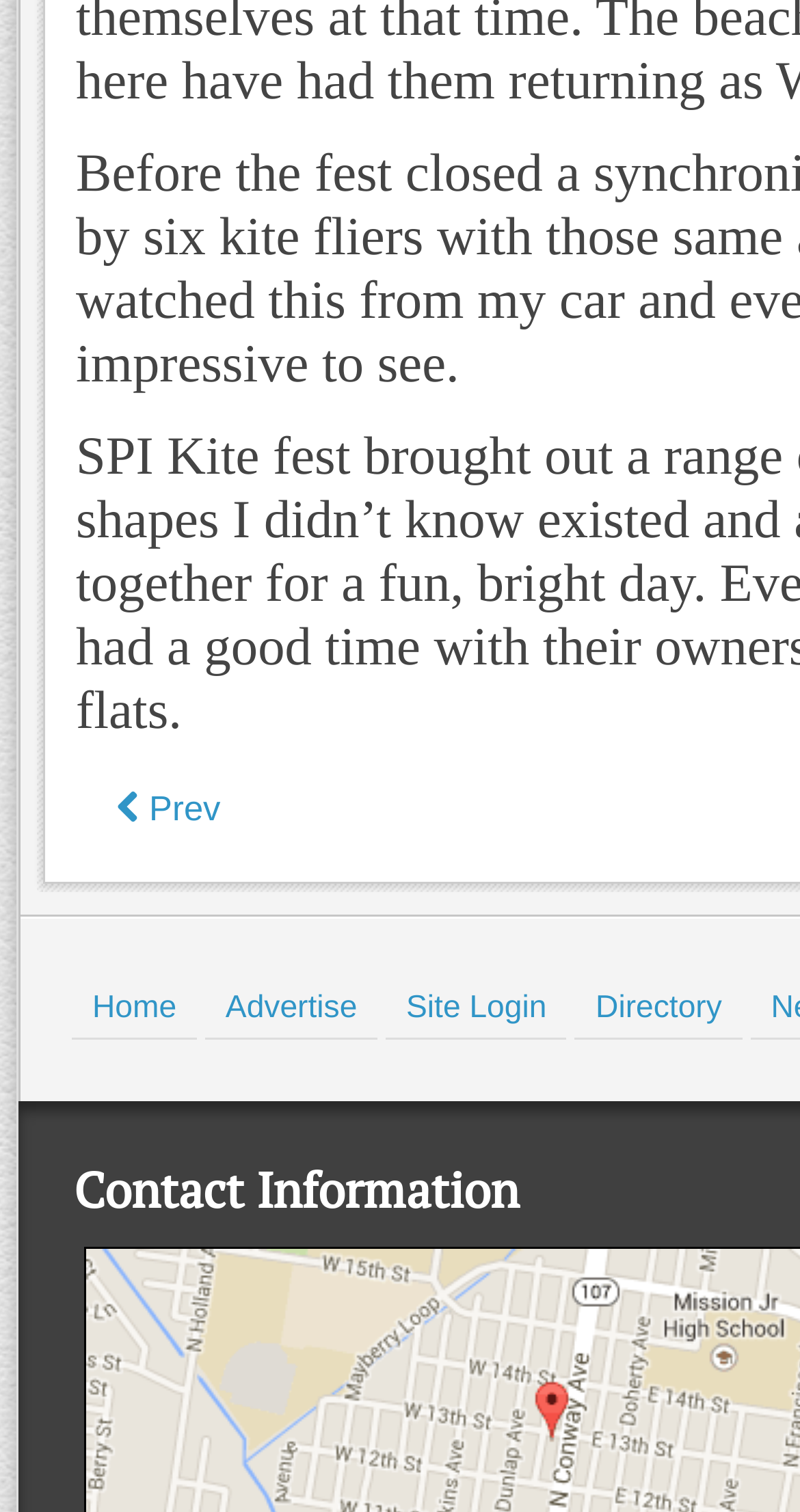Identify the bounding box coordinates for the UI element mentioned here: "Site Login". Provide the coordinates as four float values between 0 and 1, i.e., [left, top, right, bottom].

[0.482, 0.648, 0.709, 0.687]